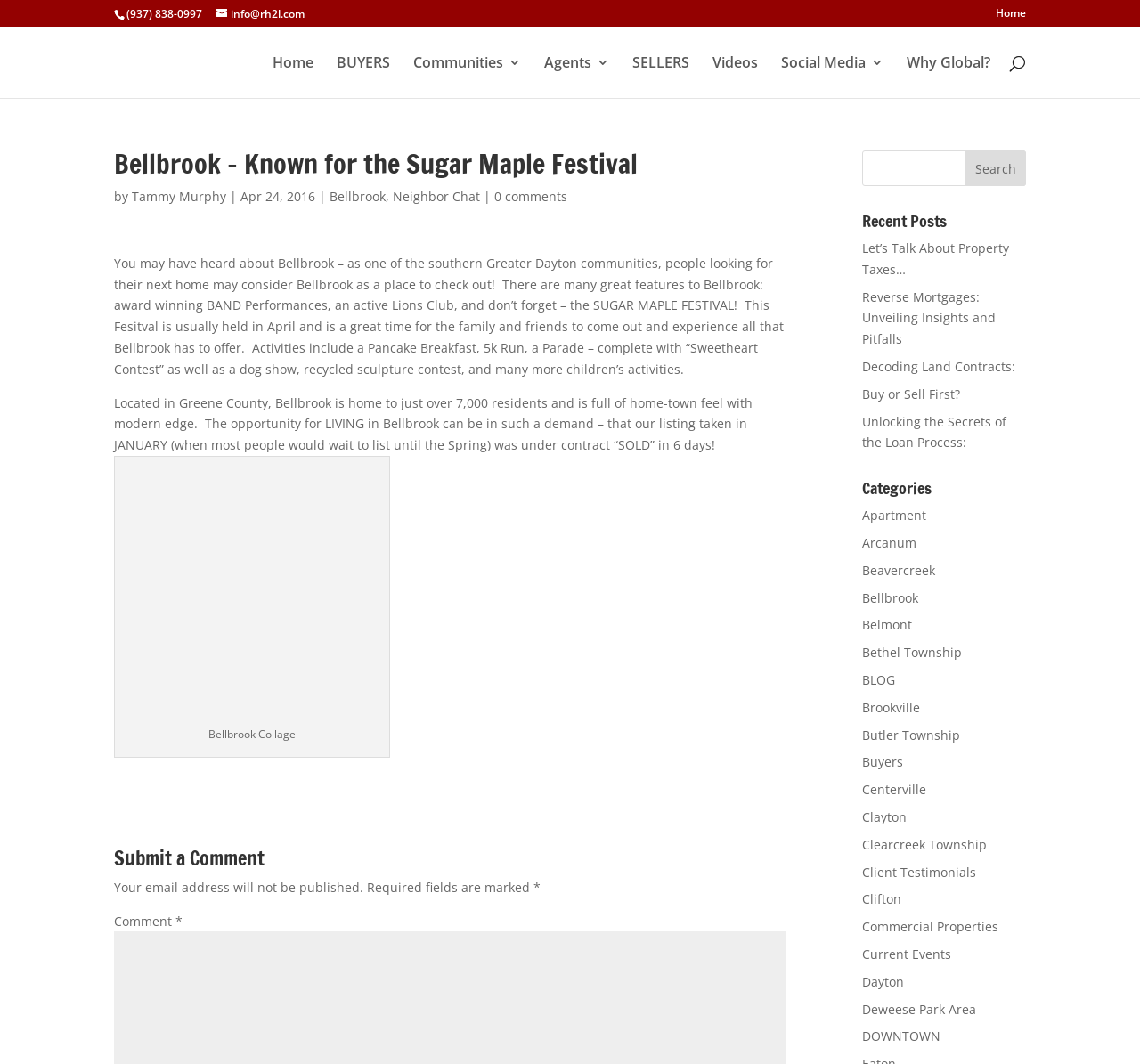What is the phone number displayed on the webpage?
Provide a well-explained and detailed answer to the question.

I found the phone number by looking at the StaticText element with the OCR text '(937) 838-0997' at the top of the webpage.